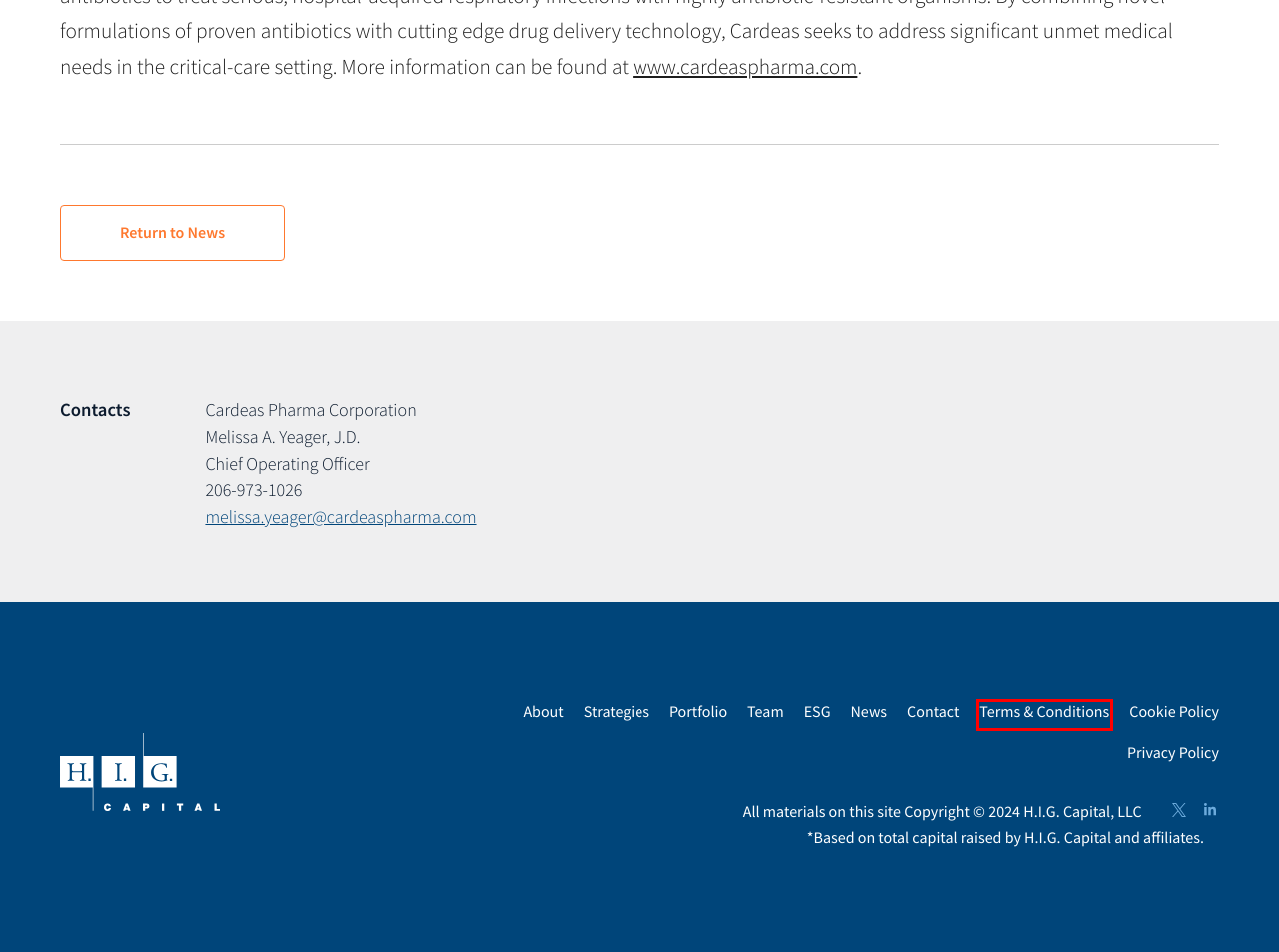Assess the screenshot of a webpage with a red bounding box and determine which webpage description most accurately matches the new page after clicking the element within the red box. Here are the options:
A. Team - H.I.G. Capital - Global Alternative Assets Investment Firm
B. About - H.I.G. Capital - Global Alternative Assets Investment Firm
C. Terms & Conditions - H.I.G. Capital - Global Alternative Assets Investment Firm
D. News - H.I.G. Capital - Global Alternative Assets Investment Firm
E. H.I.G. Capital - Global Alternative Assets Investment Firm
F. Cookie Policy - H.I.G. Capital - Global Alternative Assets Investment Firm
G. Contact - H.I.G. Capital - Global Alternative Assets Investment Firm
H. Privacy Policy - H.I.G. Capital - Global Alternative Assets Investment Firm

C